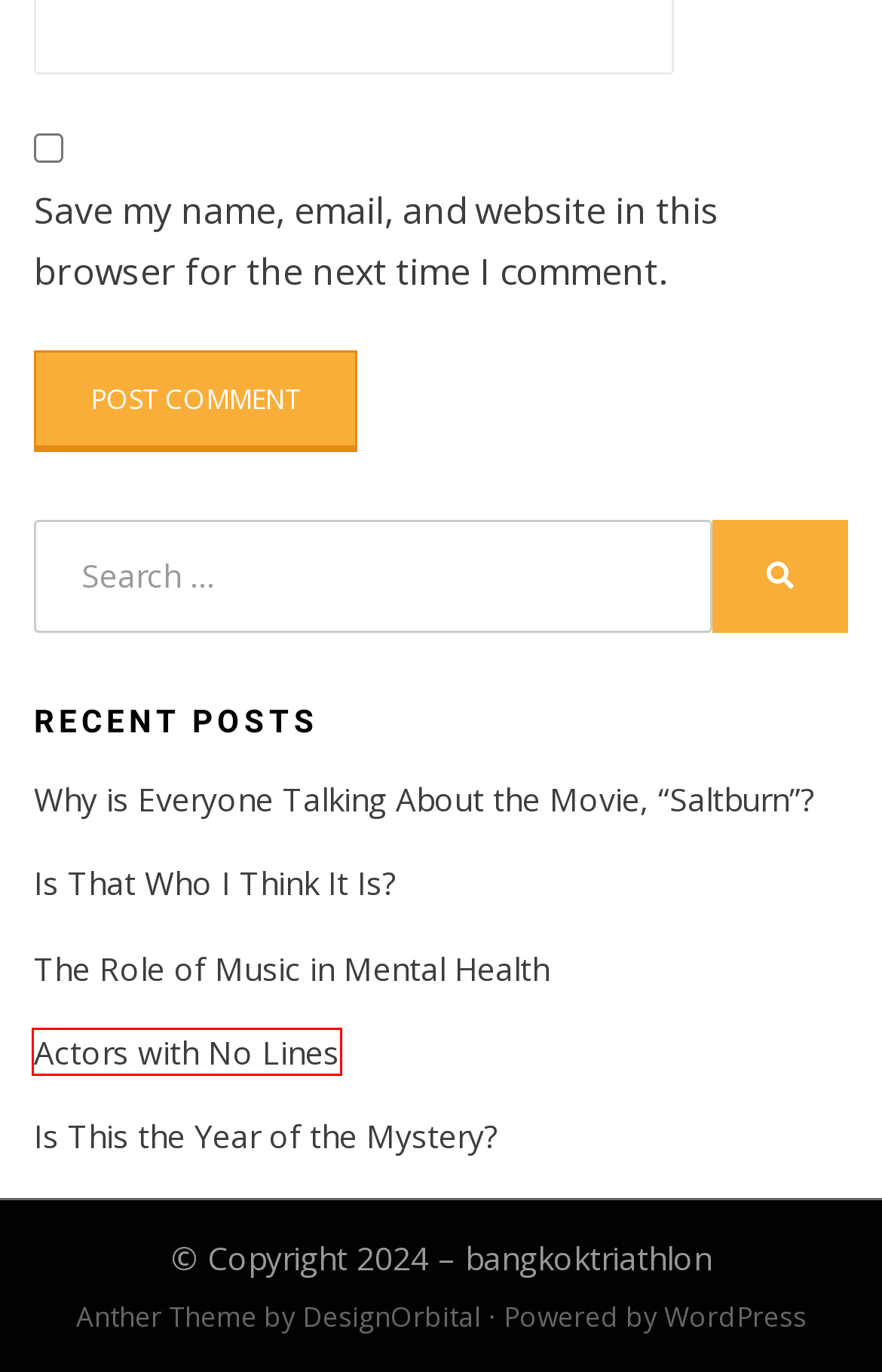Look at the screenshot of a webpage, where a red bounding box highlights an element. Select the best description that matches the new webpage after clicking the highlighted element. Here are the candidates:
A. Why is Everyone Talking About the Movie, “Saltburn”? - bangkoktriathlon
B. The Many Errors in Top Gun Maverick - bangkoktriathlon
C. Is This the Year of the Mystery? - bangkoktriathlon
D. The Role of Music in Mental Health - bangkoktriathlon
E. Blog Tool, Publishing Platform, and CMS – WordPress.org
F. Premium WordPress Themes | DesignOrbital
G. Actors with No Lines - bangkoktriathlon
H. Tips for Planning the Perfect Hotel Wedding in Nonthaburi -

G